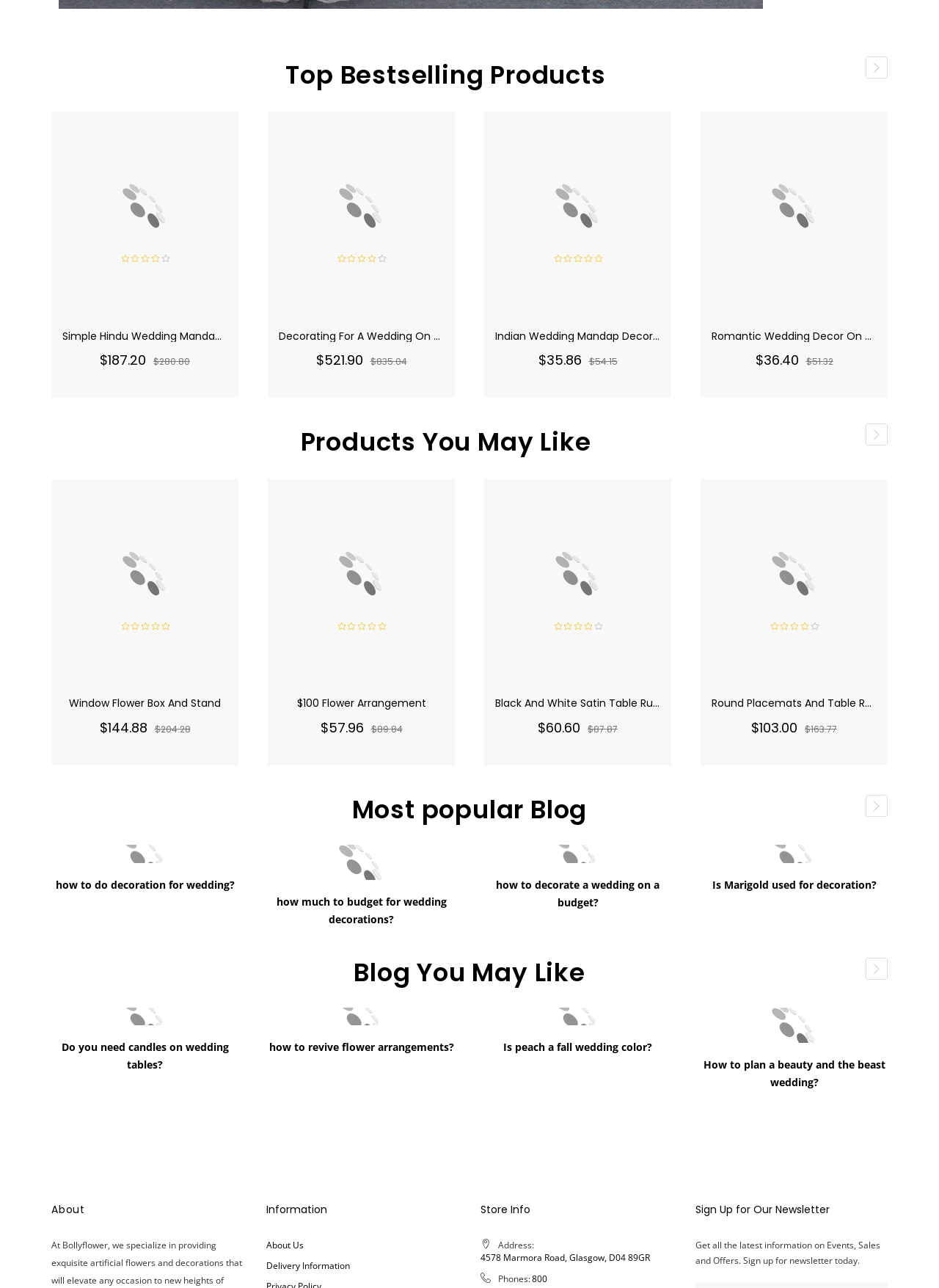Please identify the coordinates of the bounding box that should be clicked to fulfill this instruction: "Check the price of 'Romantic Wedding Decor On A Budget'".

[0.804, 0.273, 0.85, 0.287]